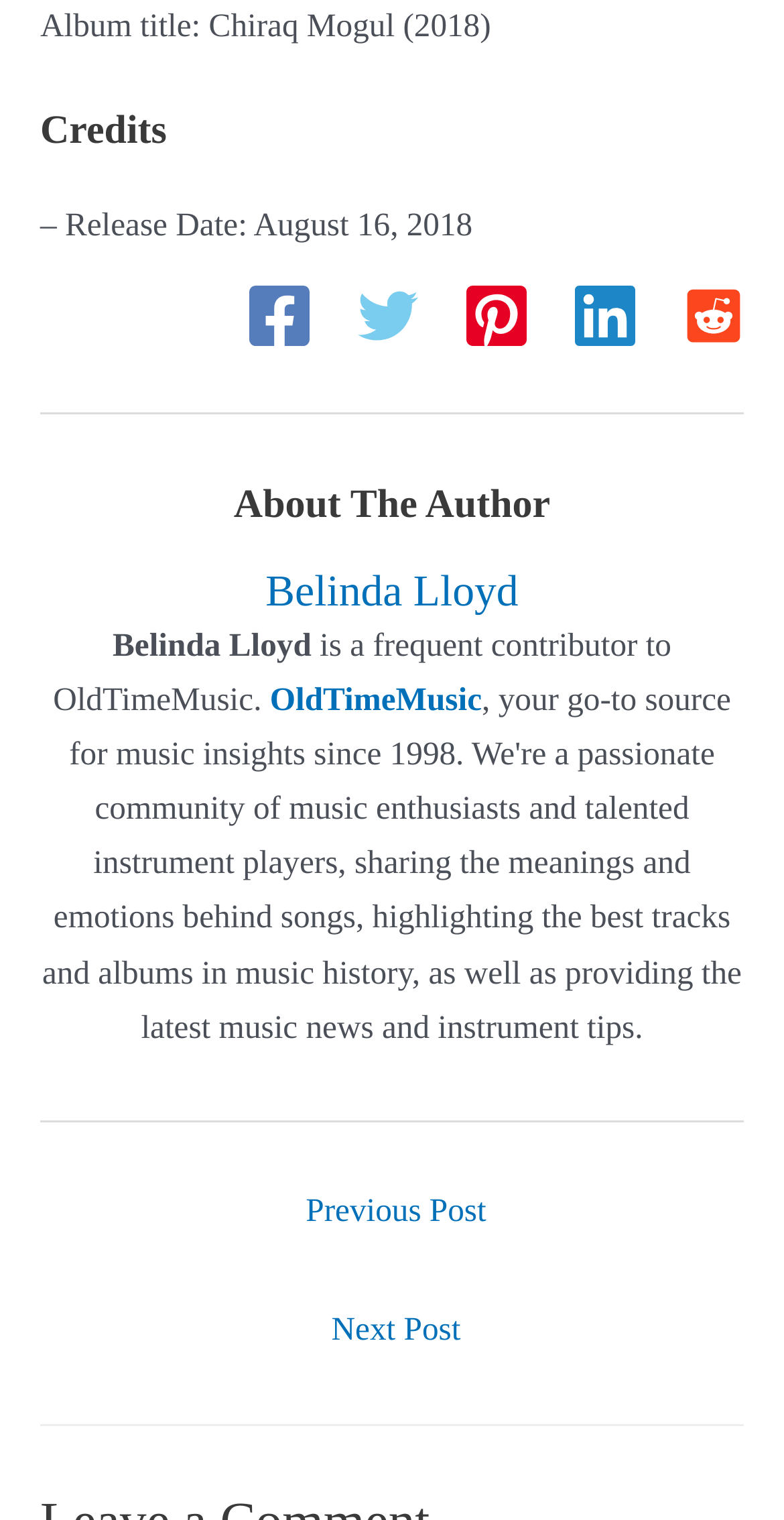Please determine the bounding box coordinates of the element to click on in order to accomplish the following task: "Go to previous post". Ensure the coordinates are four float numbers ranging from 0 to 1, i.e., [left, top, right, bottom].

[0.056, 0.773, 0.954, 0.824]